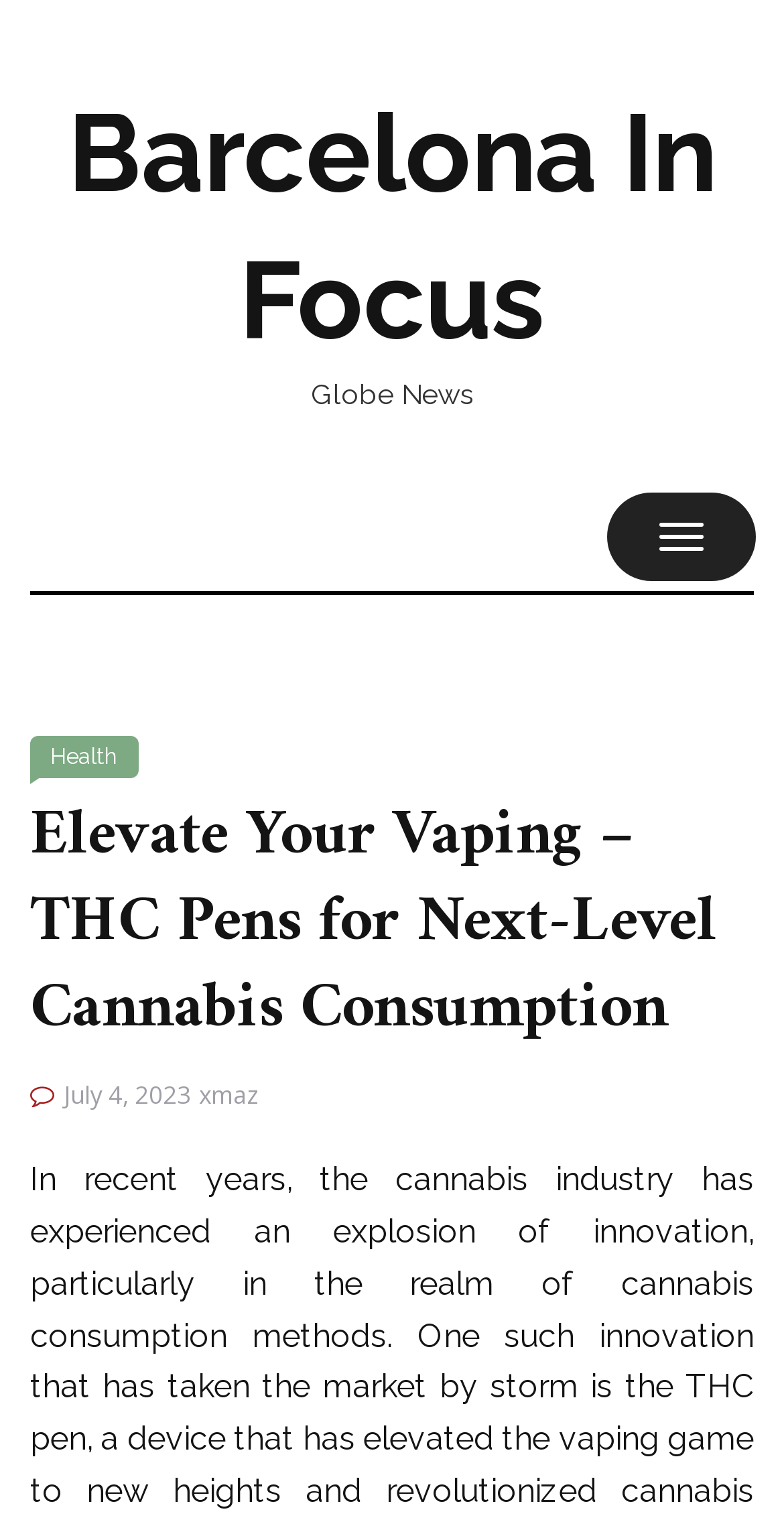What is the focus of the webpage?
Using the information from the image, give a concise answer in one word or a short phrase.

THC Pens